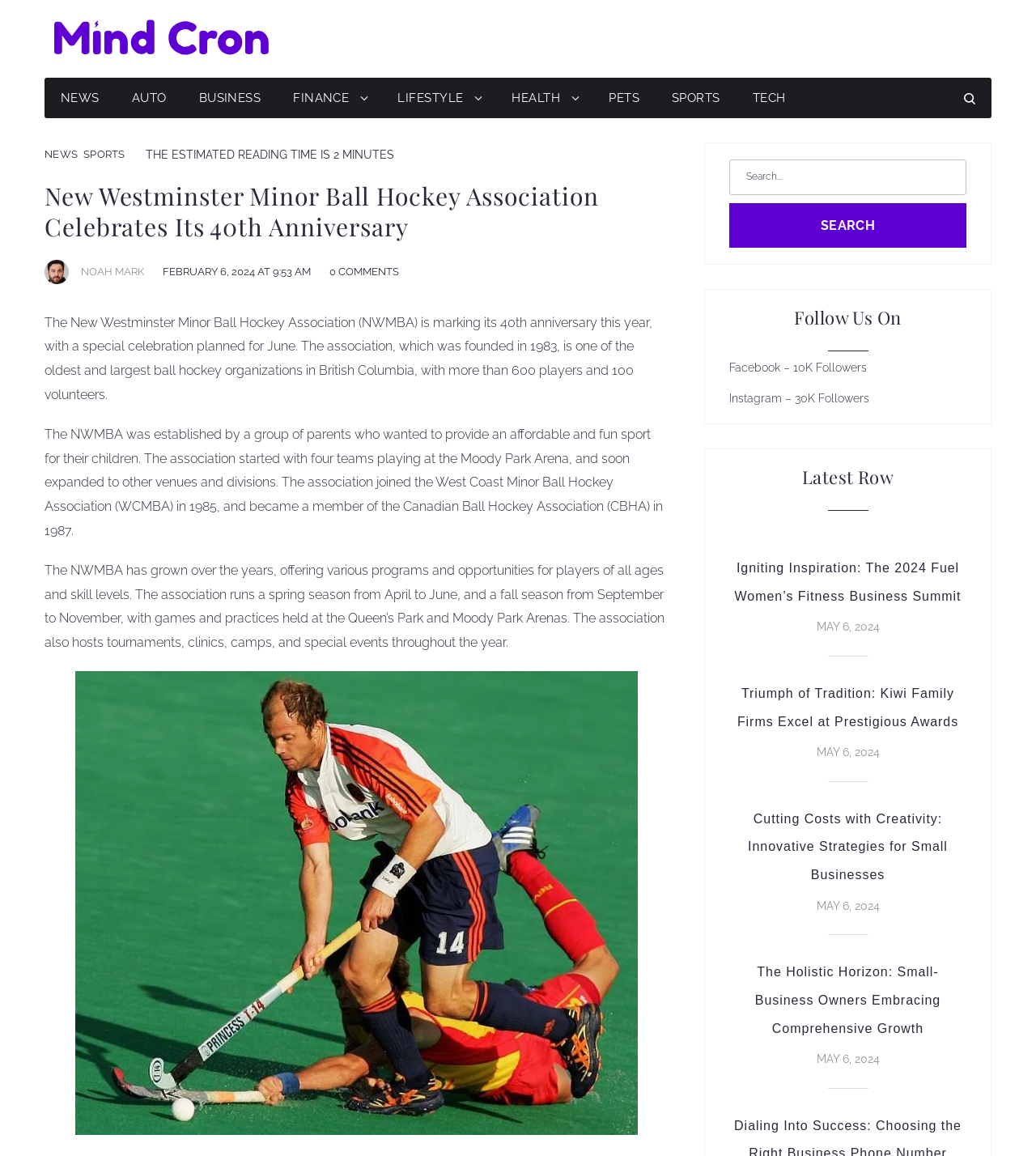Answer in one word or a short phrase: 
What is the date of the latest article in the Latest Row section?

MAY 6, 2024